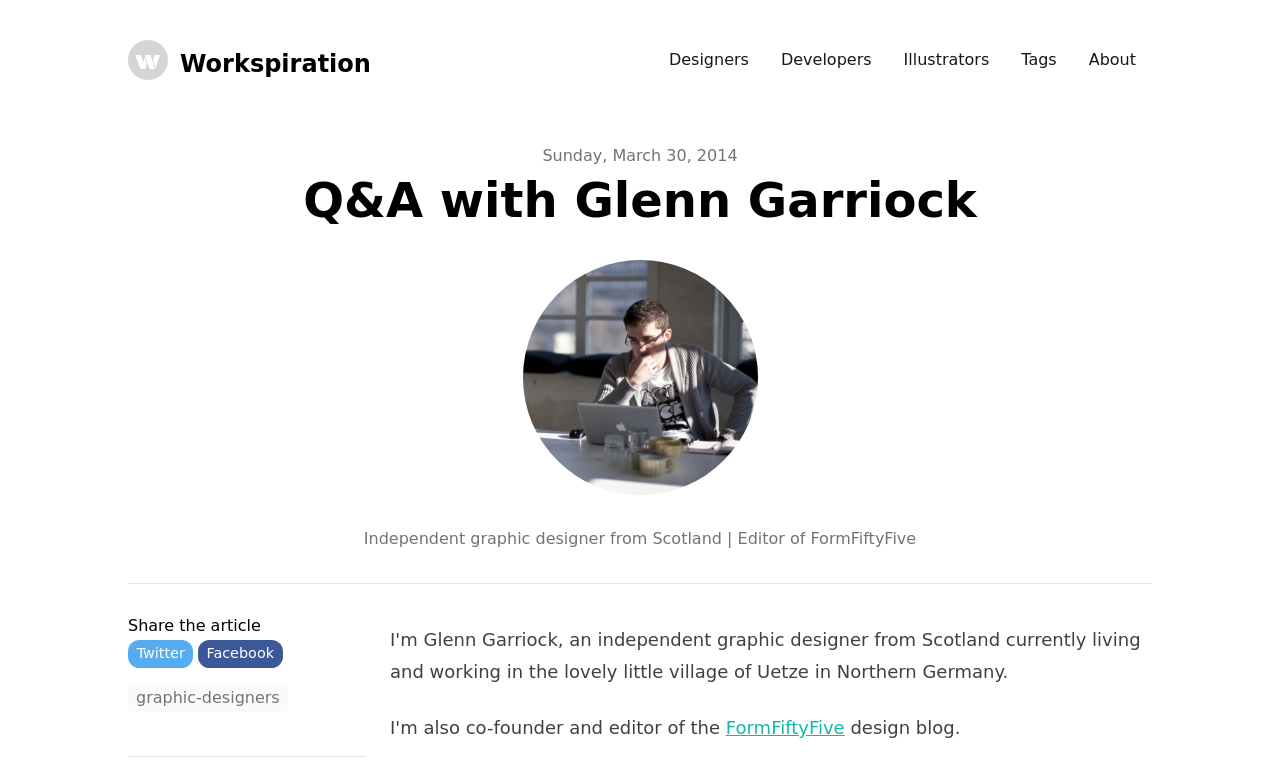Identify the bounding box coordinates of the region I need to click to complete this instruction: "Share the article on Twitter".

[0.1, 0.822, 0.151, 0.857]